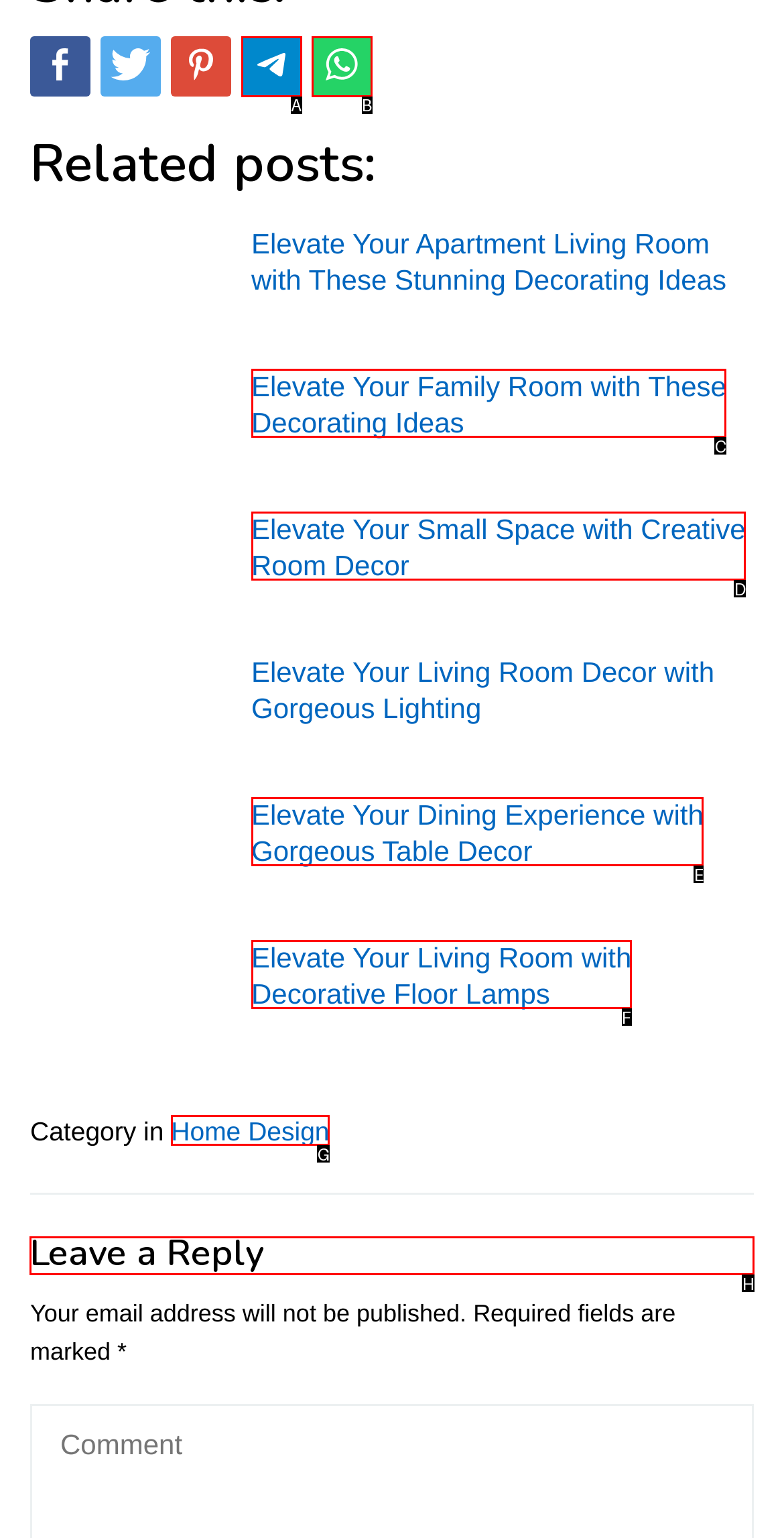For the task "Leave a reply", which option's letter should you click? Answer with the letter only.

H